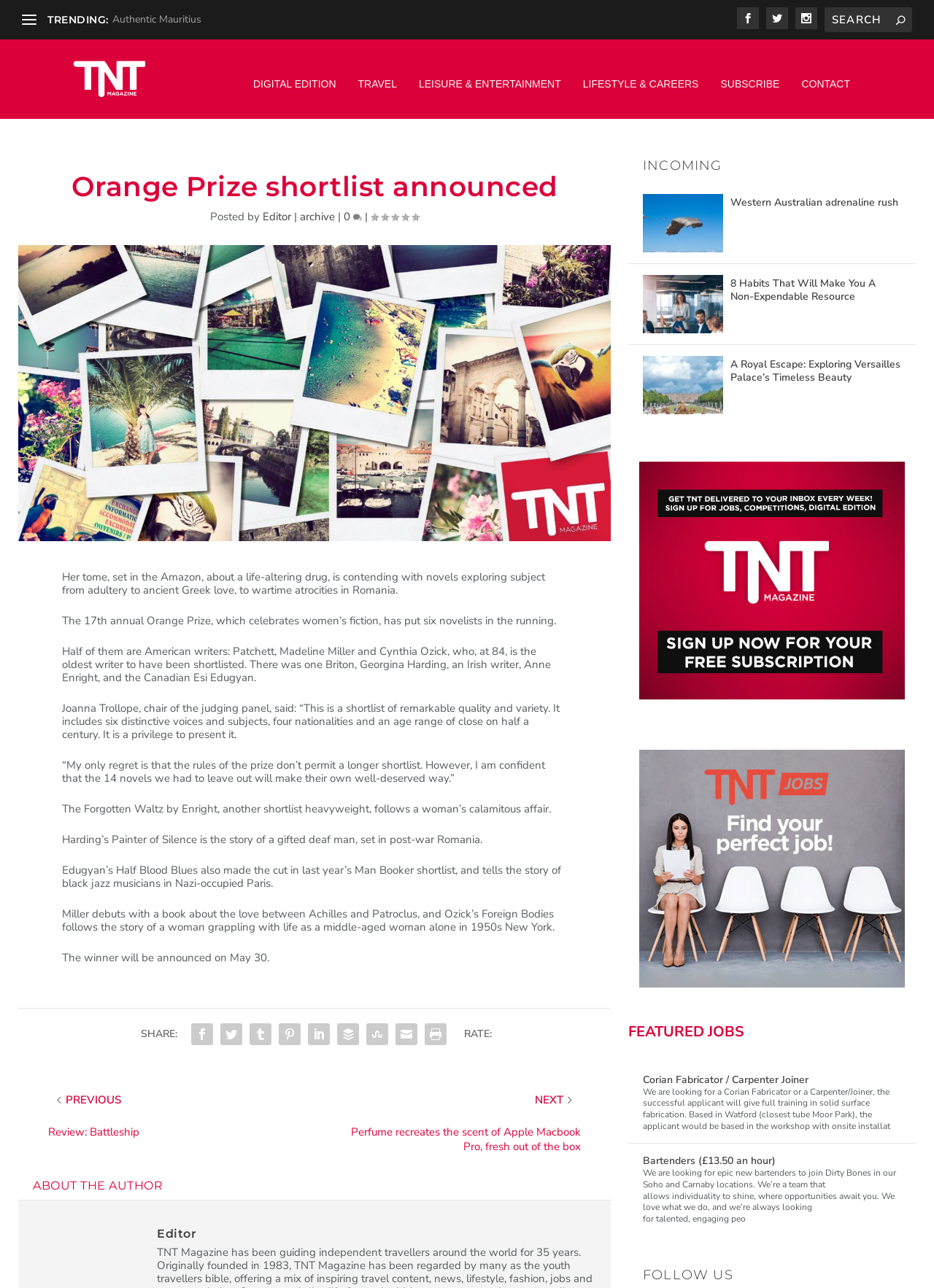Highlight the bounding box coordinates of the element you need to click to perform the following instruction: "Share the article on social media."

[0.151, 0.789, 0.19, 0.8]